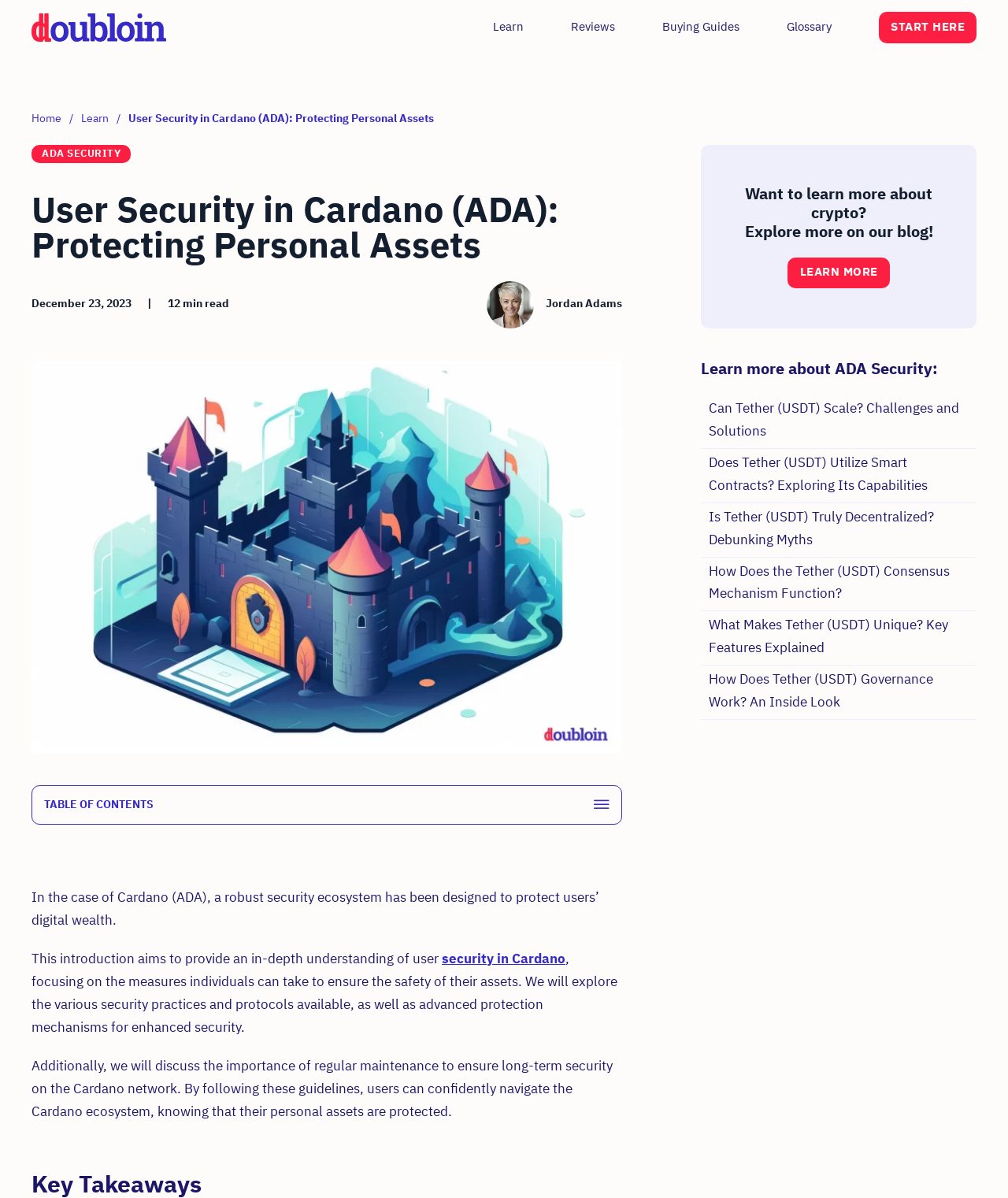Locate the bounding box coordinates of the clickable region to complete the following instruction: "Read the article by Jordan Adams."

[0.483, 0.235, 0.617, 0.274]